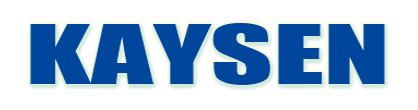What font style is used in the logo?
Provide a detailed answer to the question using information from the image.

The caption describes the font style as 'clean and modern', implying that the logo employs a contemporary and sleek typography to convey professionalism and clarity.